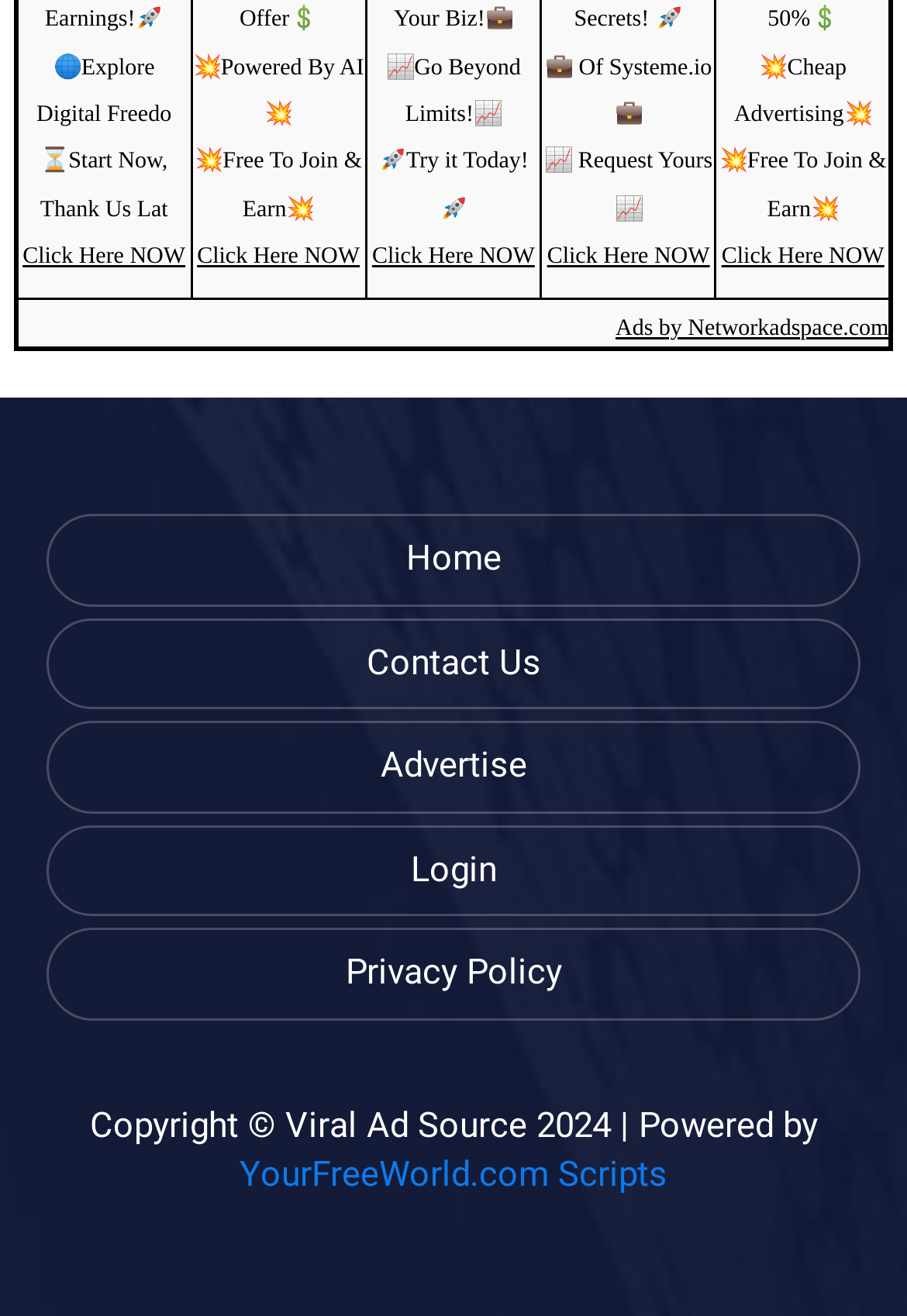Answer with a single word or phrase: 
What is the first call-to-action text?

Start Now